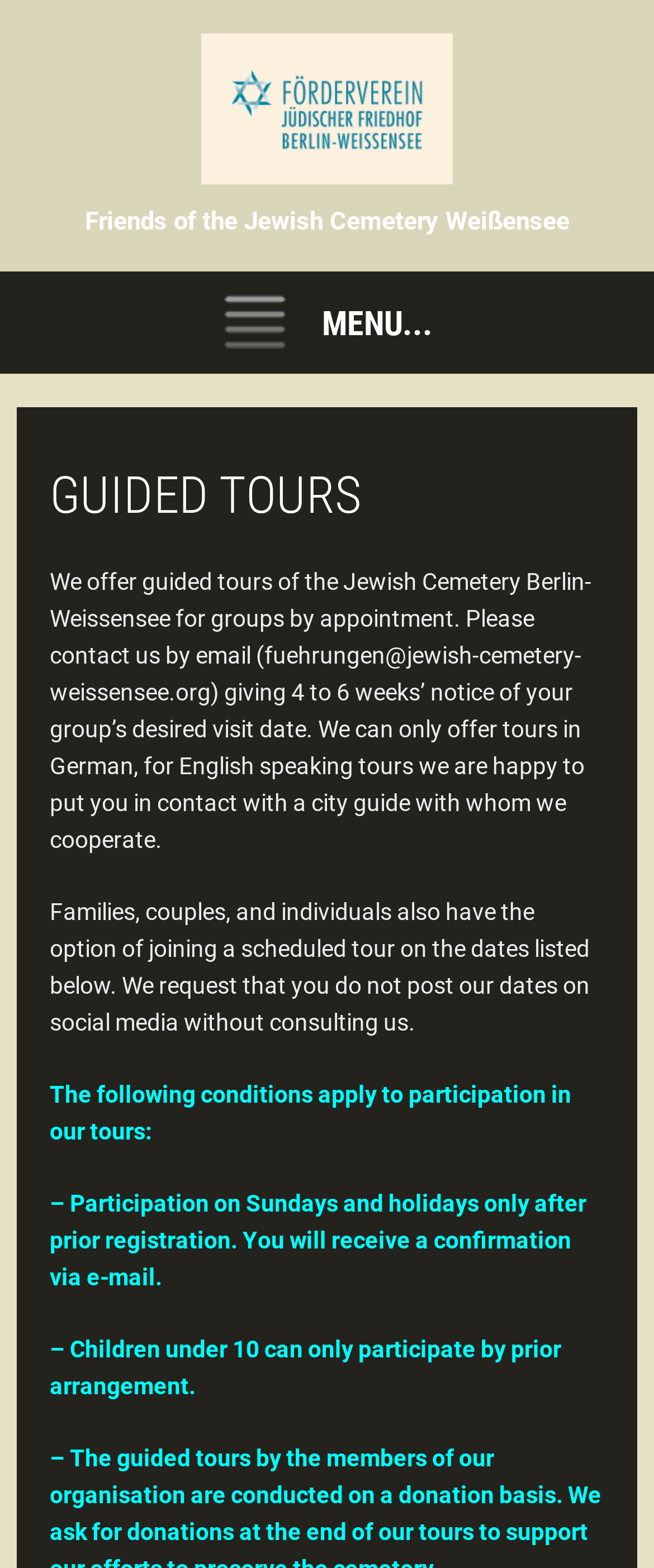What type of tours are offered?
Please answer the question with a detailed response using the information from the screenshot.

Based on the webpage content, it is clear that the website is about guided tours of the Jewish Cemetery Berlin-Weissensee. The heading 'GUIDED TOURS' and the text 'We offer guided tours of the Jewish Cemetery Berlin-Weissensee for groups by appointment.' suggest that the website is focused on providing guided tours.